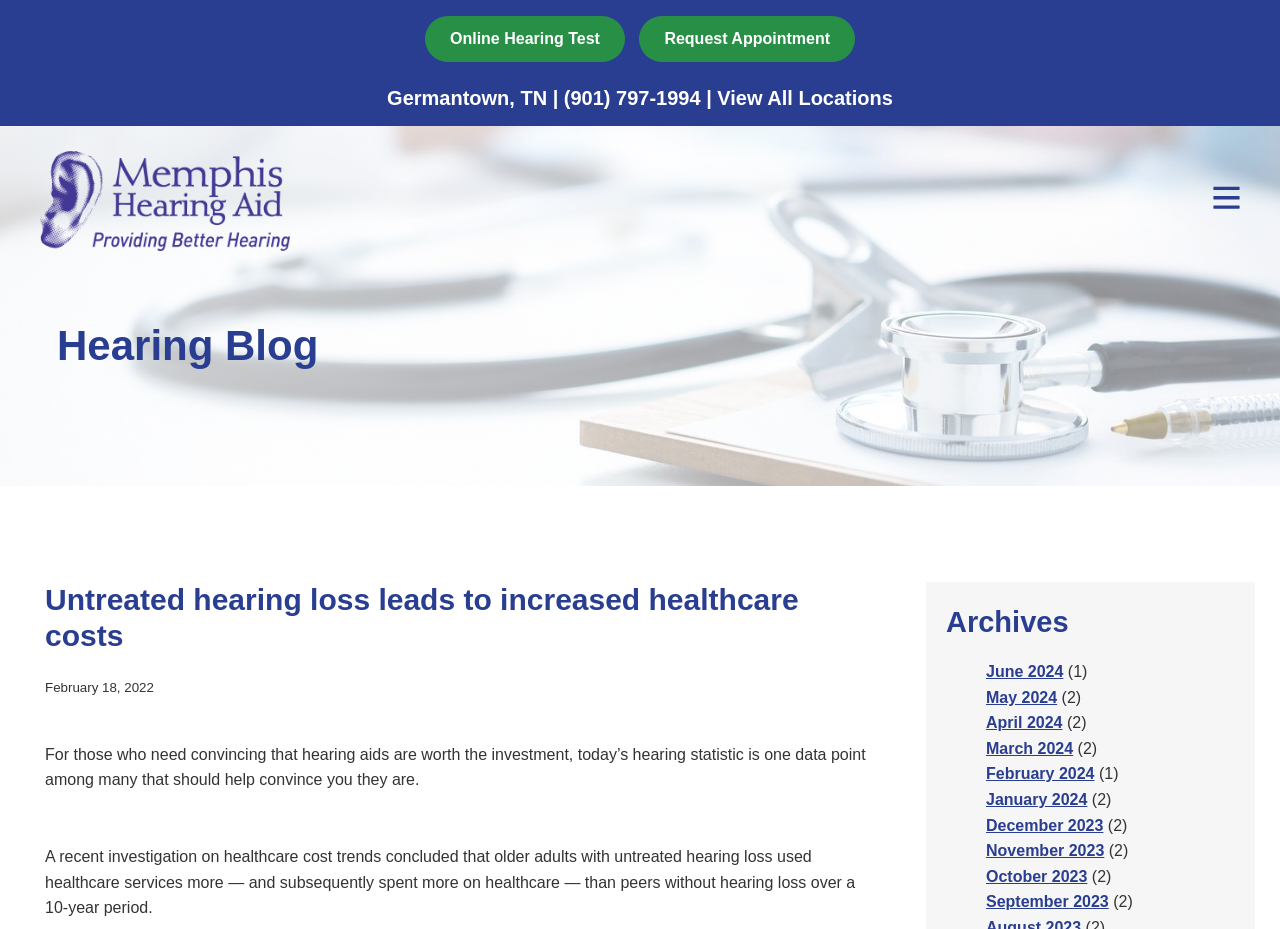Determine the bounding box coordinates for the UI element described. Format the coordinates as (top-left x, top-left y, bottom-right x, bottom-right y) and ensure all values are between 0 and 1. Element description: Online Hearing Test

[0.332, 0.017, 0.488, 0.067]